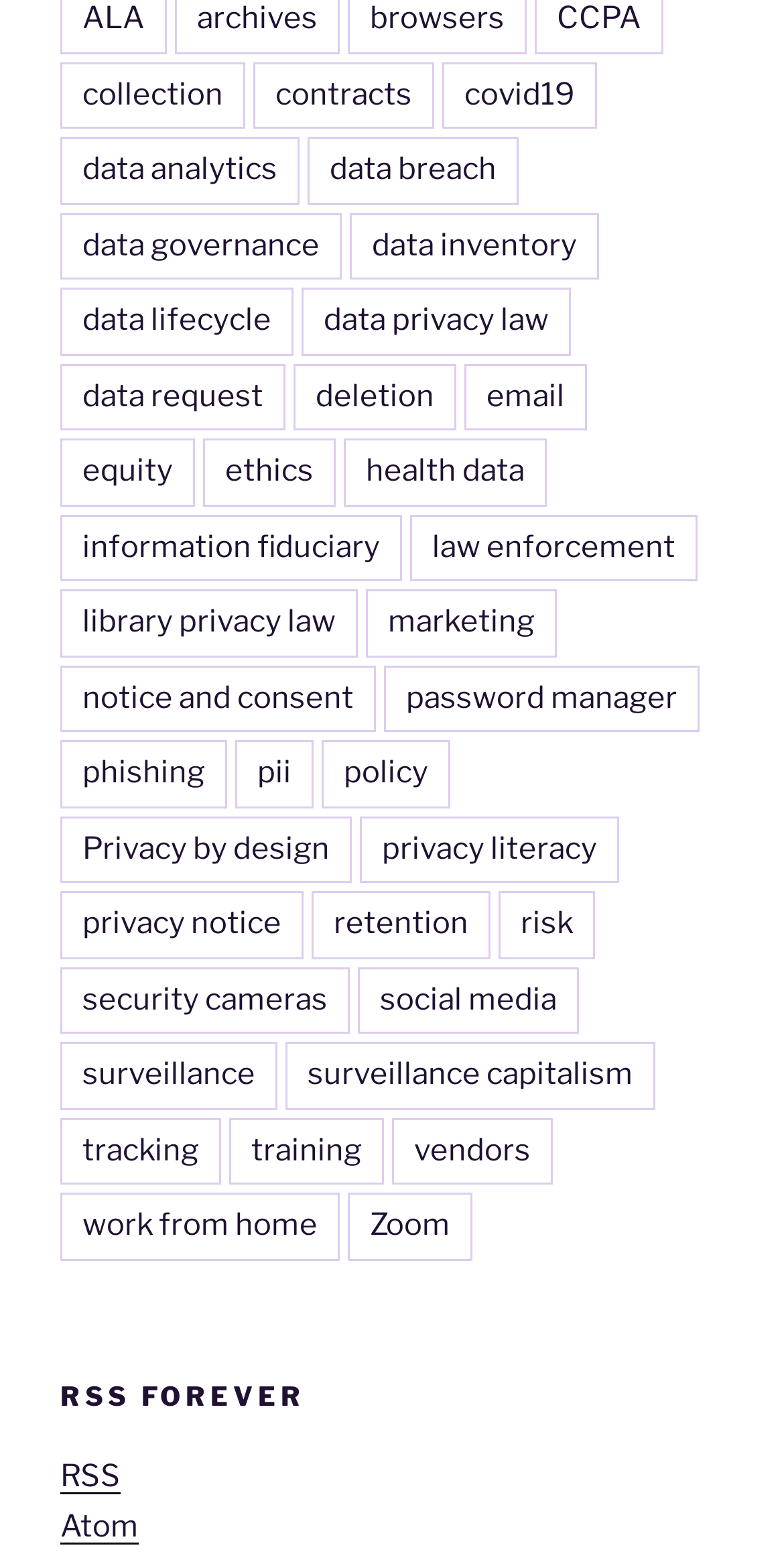Determine the bounding box coordinates of the clickable element to complete this instruction: "view covid19". Provide the coordinates in the format of four float numbers between 0 and 1, [left, top, right, bottom].

[0.564, 0.039, 0.762, 0.083]